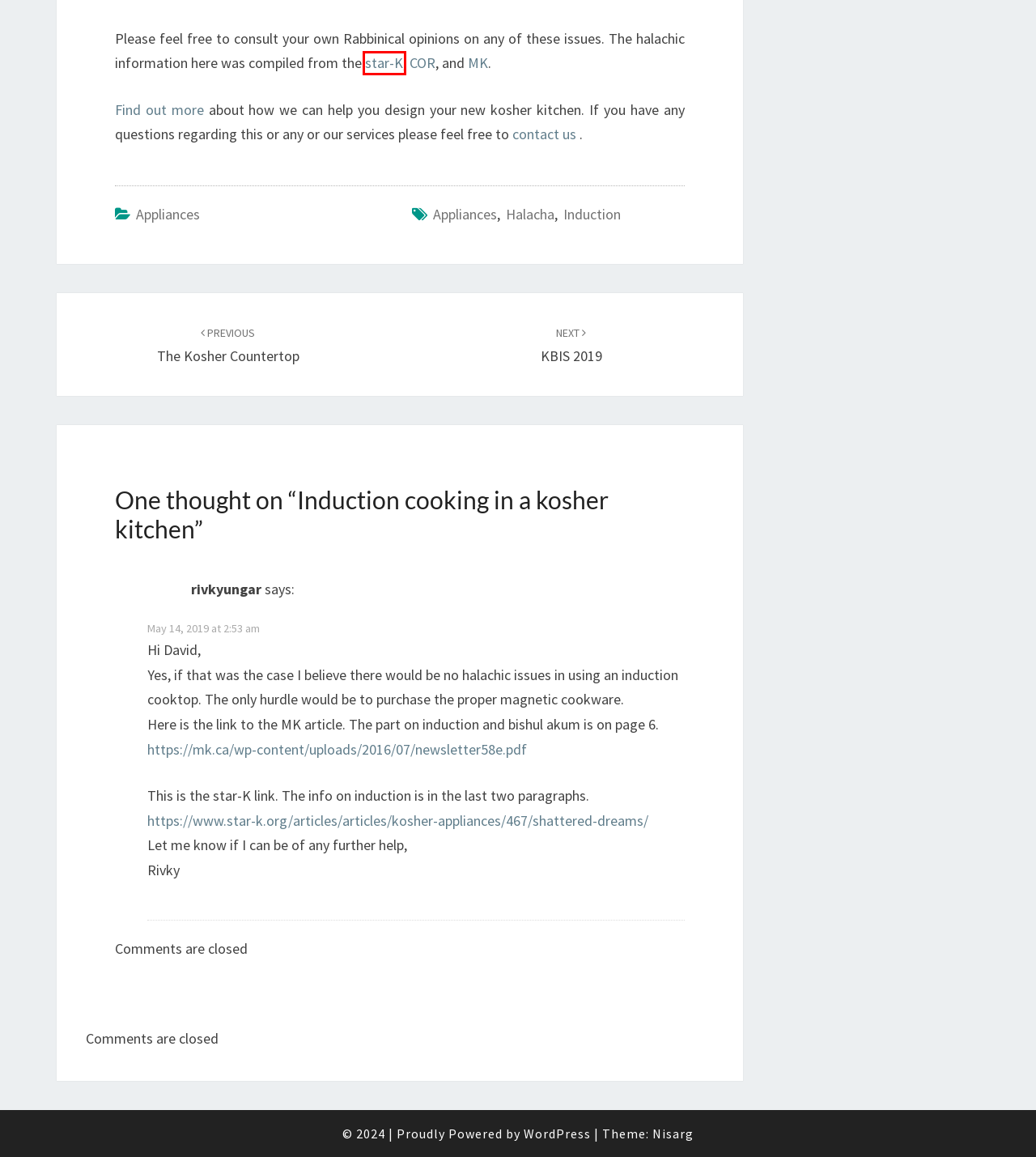You are given a screenshot of a webpage with a red bounding box around an element. Choose the most fitting webpage description for the page that appears after clicking the element within the red bounding box. Here are the candidates:
A. Blog - Design it Kosher - design a fabulous kosher kitchen!
B. appliances Archives - Design it Kosher
C. Design it Kosher: How can we help you design your kosher kitchen?
D. halacha Archives - Design it Kosher
E. Shattered Dreams | STAR-K Kosher Certification
F. Nisarg – WordPress theme | WordPress.org
G. Gallery - Design it Kosher
H. induction Archives - Design it Kosher

E